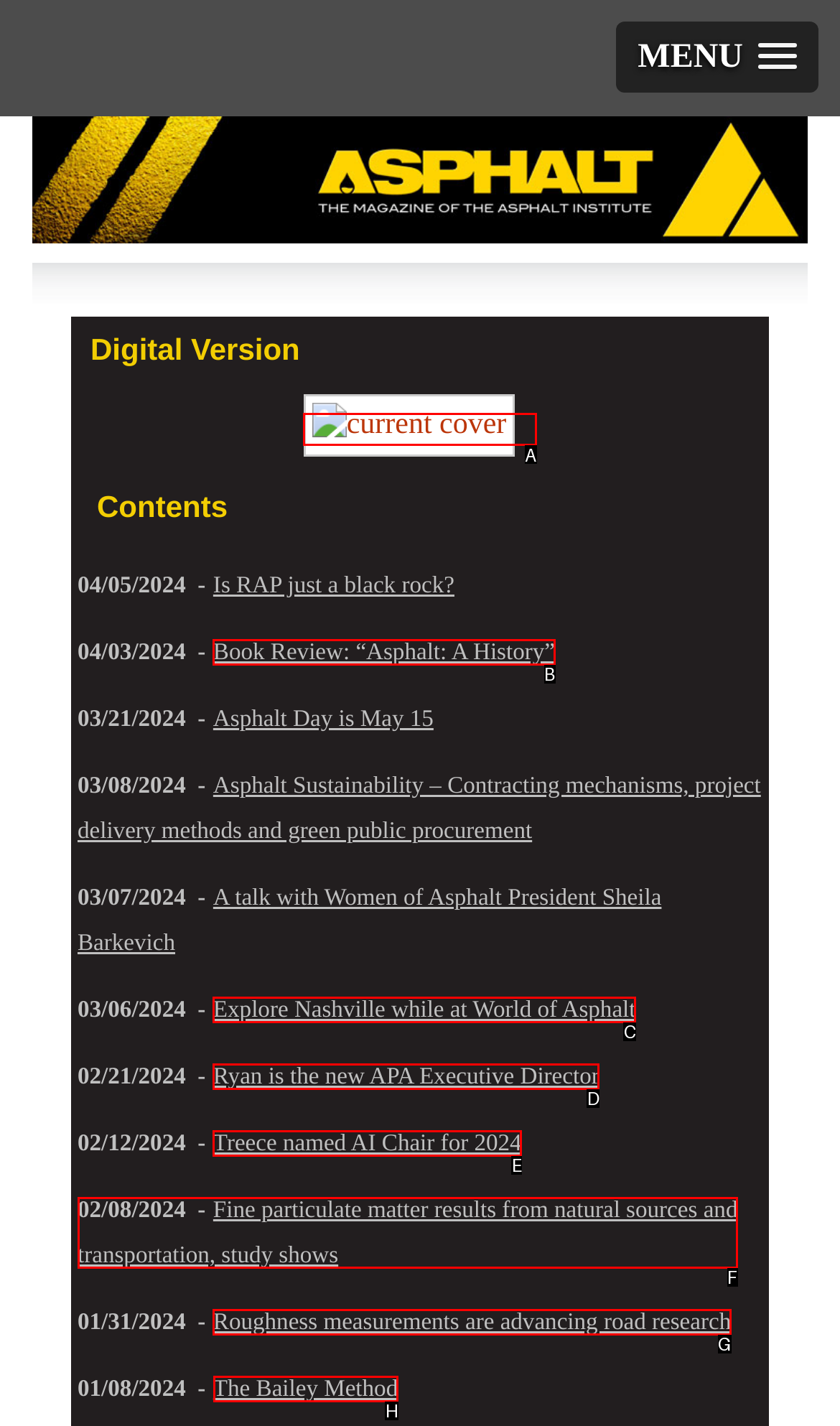Select the correct UI element to complete the task: Check the article 'The Bailey Method'
Please provide the letter of the chosen option.

H